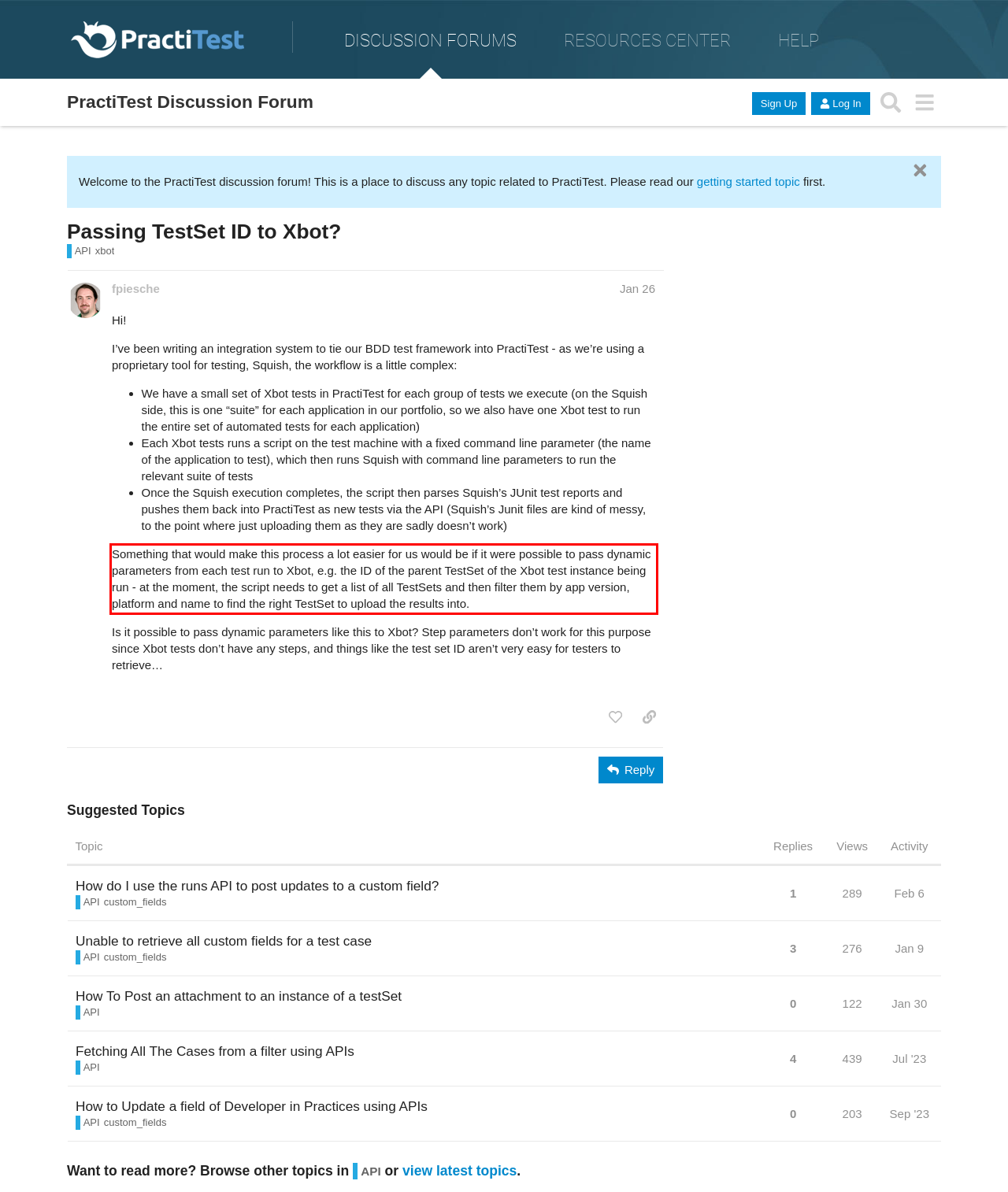Please look at the webpage screenshot and extract the text enclosed by the red bounding box.

Something that would make this process a lot easier for us would be if it were possible to pass dynamic parameters from each test run to Xbot, e.g. the ID of the parent TestSet of the Xbot test instance being run - at the moment, the script needs to get a list of all TestSets and then filter them by app version, platform and name to find the right TestSet to upload the results into.